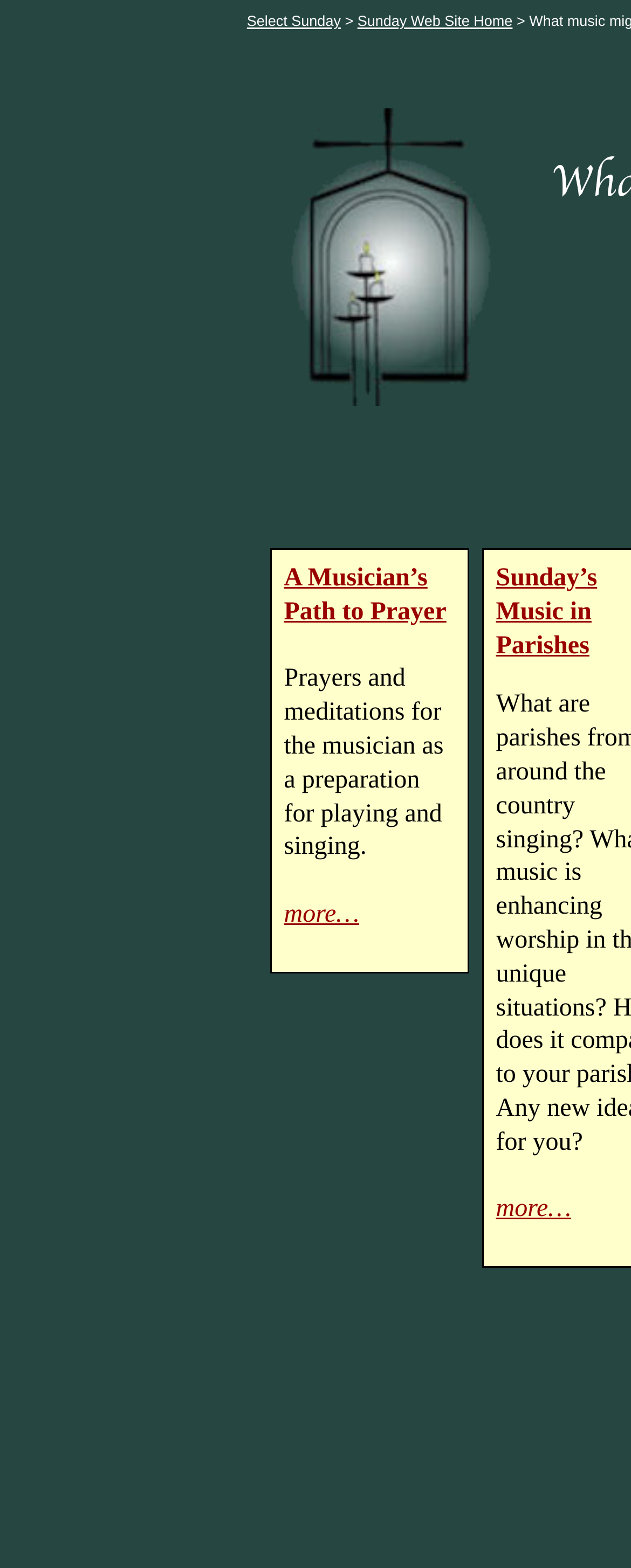How many articles are on the page?
Give a one-word or short phrase answer based on the image.

2